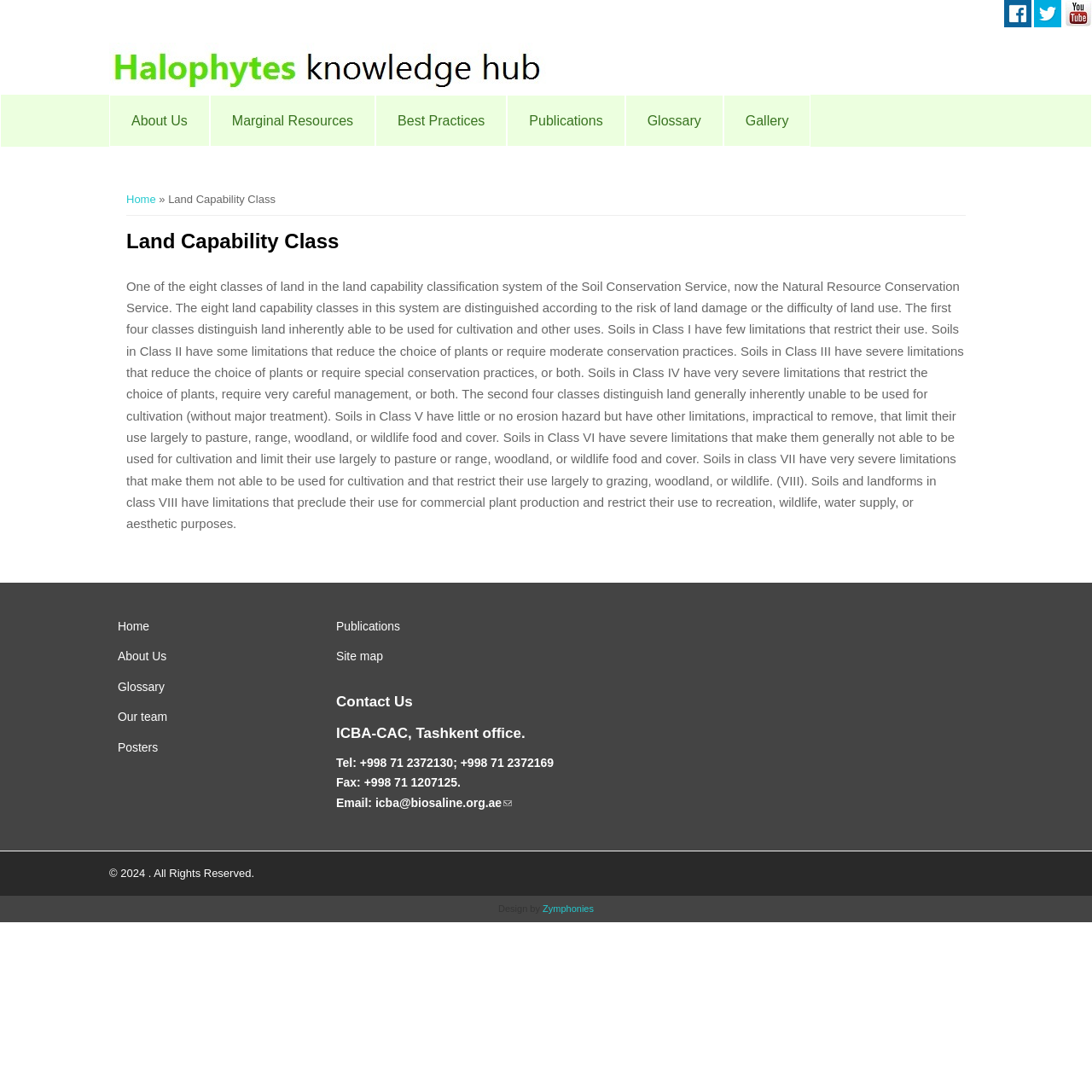Pinpoint the bounding box coordinates of the element to be clicked to execute the instruction: "View the 'Plant Research Reaches a New High' article".

None